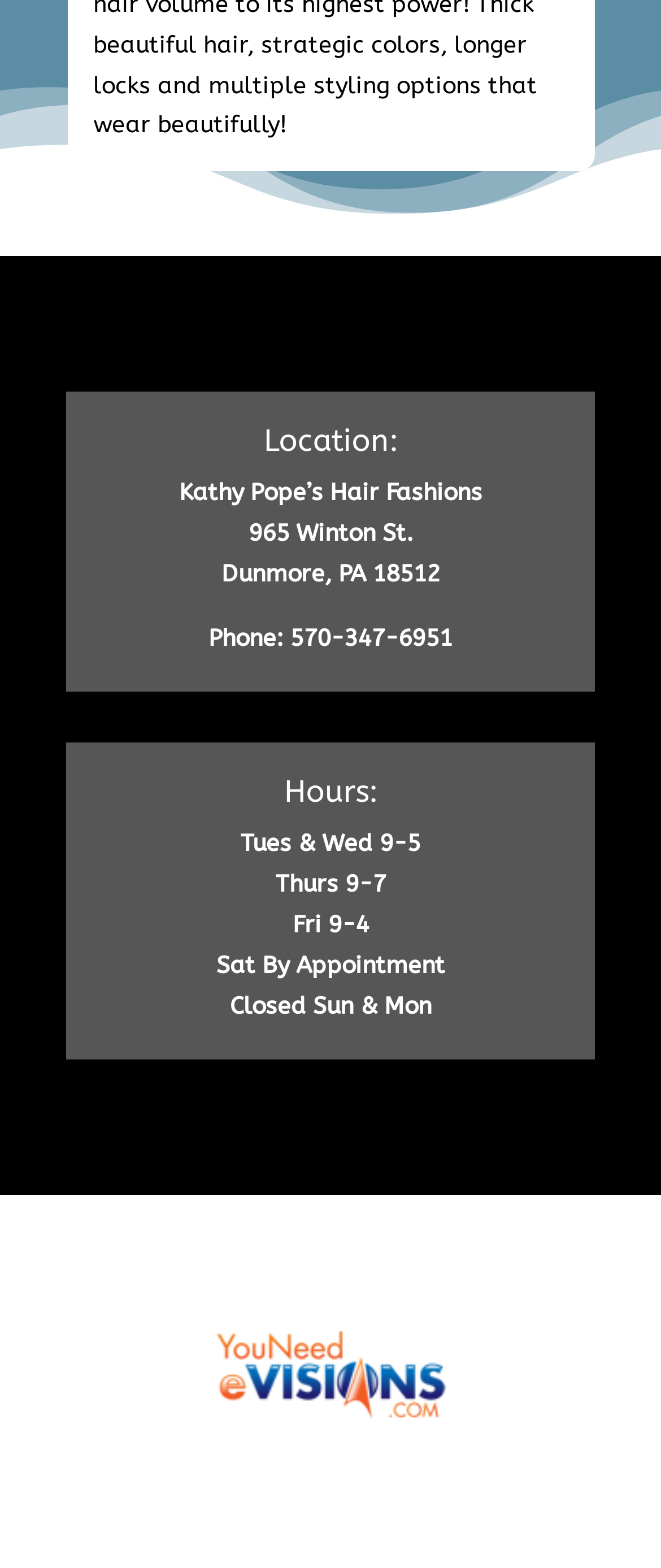Predict the bounding box of the UI element based on the description: "alt="eVISIONS Website Design"". The coordinates should be four float numbers between 0 and 1, formatted as [left, top, right, bottom].

[0.308, 0.89, 0.692, 0.911]